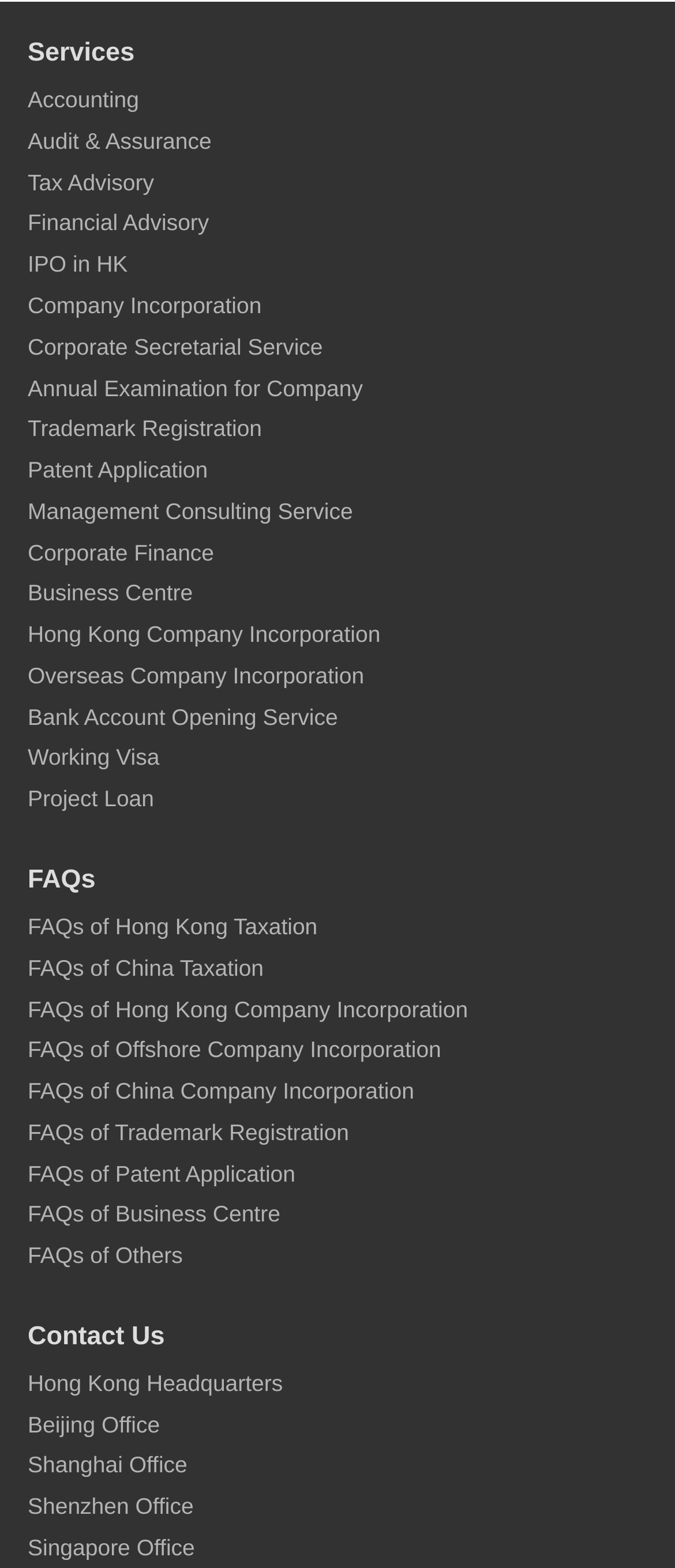Could you please study the image and provide a detailed answer to the question:
What is the last service listed under the 'Services' section?

The last service listed under the 'Services' section is Working Visa, which is the 26th link in the list of services provided by the company.